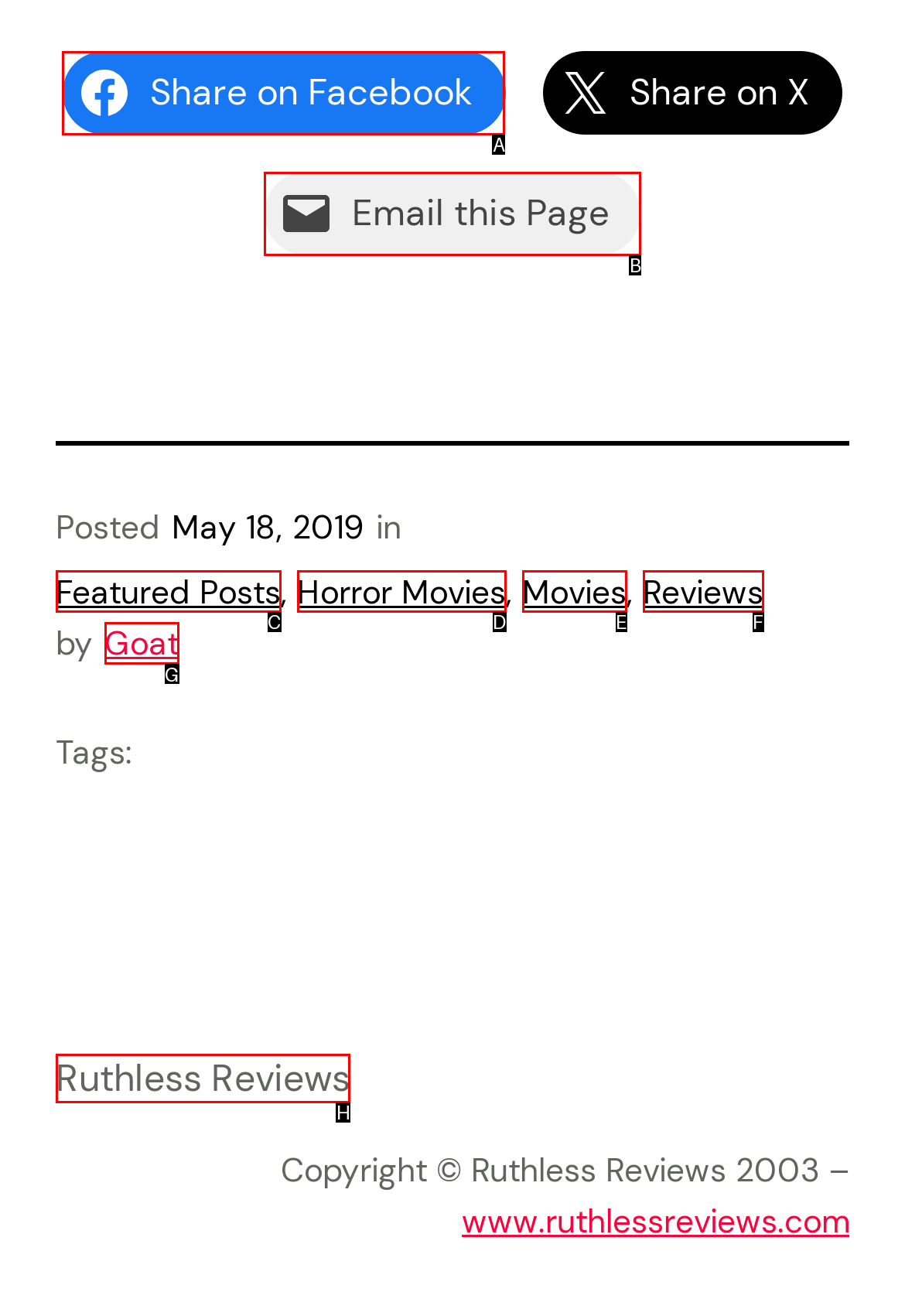Point out the HTML element I should click to achieve the following: Visit Ruthless Reviews homepage Reply with the letter of the selected element.

H